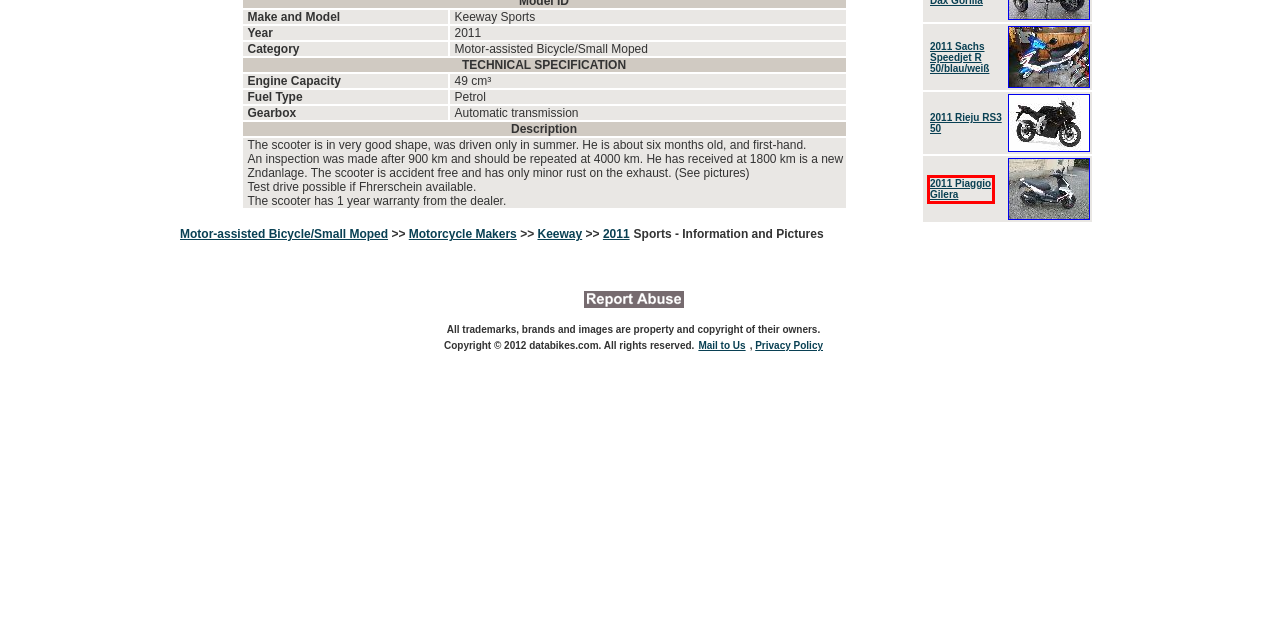You have a screenshot showing a webpage with a red bounding box around a UI element. Choose the webpage description that best matches the new page after clicking the highlighted element. Here are the options:
A. Naked Bike Vehicles (Page 1)
B. Motorcycles, Scooter and ATV category list
C. 2011 Yamaha TT-R50 E Children Motorcycle
D. 2011 Piaggio Gilera
E. 2011 Skyteam PBR Monkey Dax Gorilla
F. 2011 Sachs Speedjet R 50/blau/weiß
G. 2011 Rieju RS3 50
H. 2011 Tomos Youngst 'R moped

D